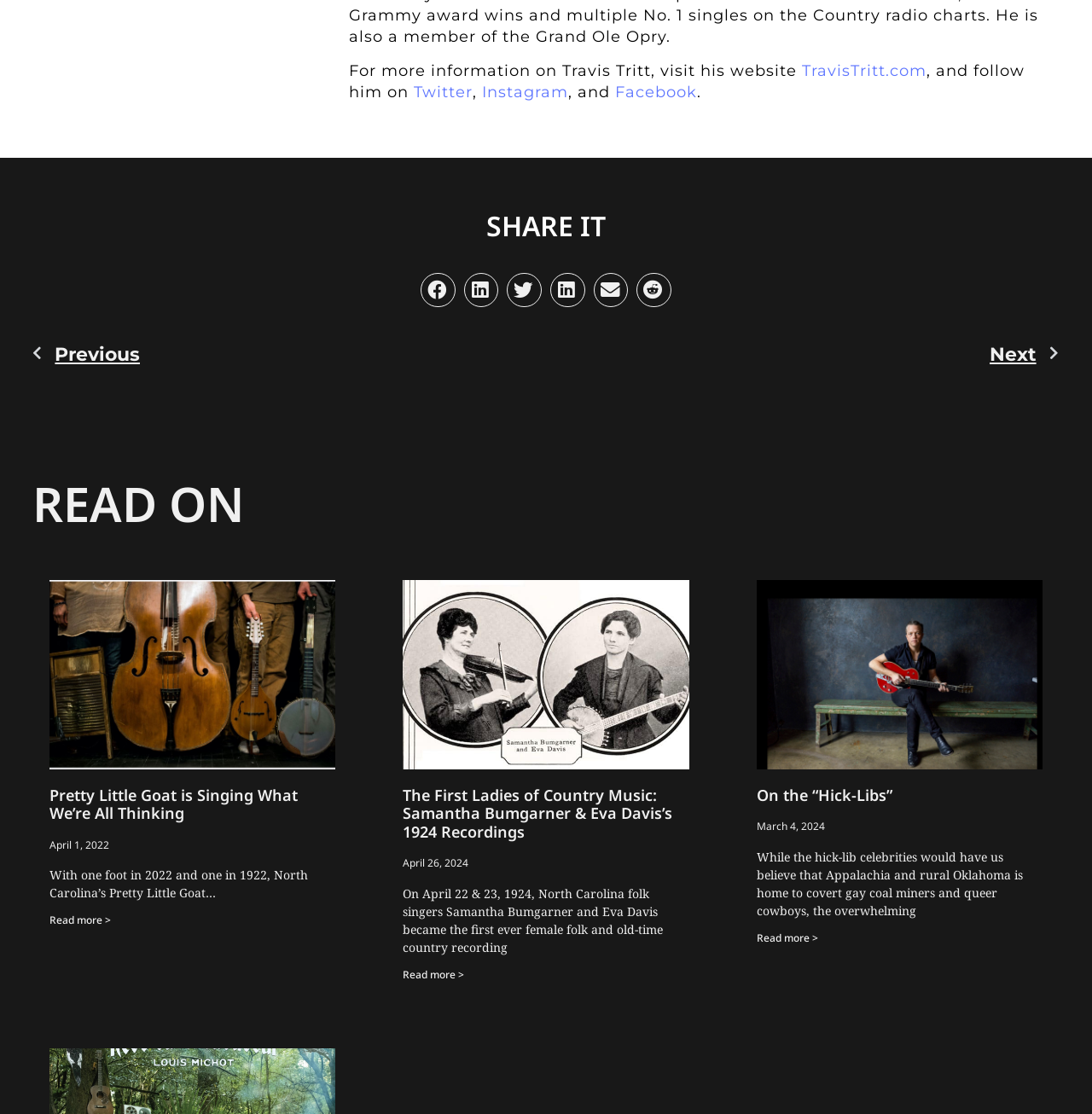Locate the bounding box coordinates of the clickable region necessary to complete the following instruction: "Read more about The First Ladies of Country Music: Samantha Bumgarner & Eva Davis’s 1924 Recordings". Provide the coordinates in the format of four float numbers between 0 and 1, i.e., [left, top, right, bottom].

[0.369, 0.868, 0.425, 0.881]